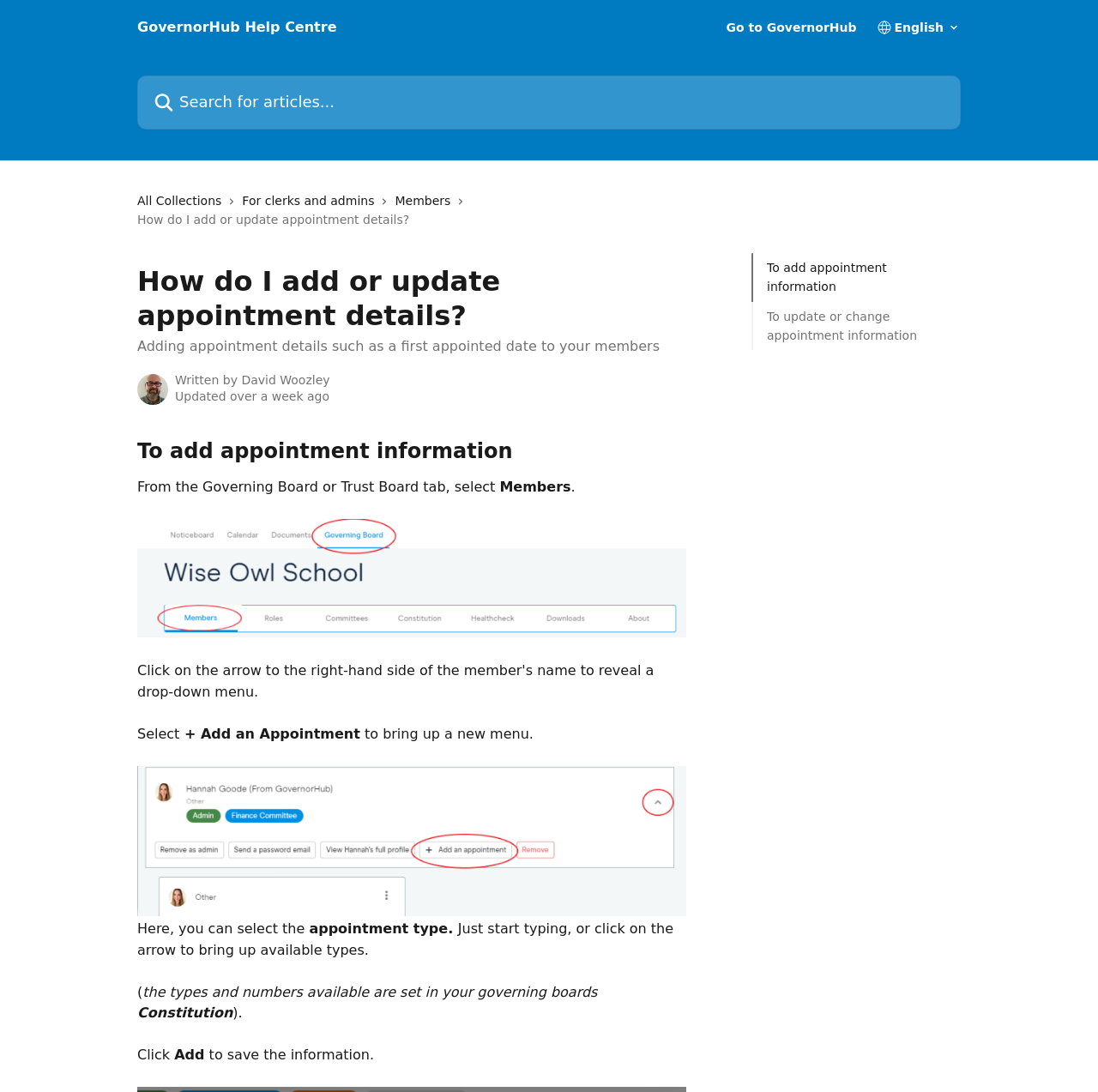What is the first step to add appointment information? Based on the image, give a response in one word or a short phrase.

Select Members